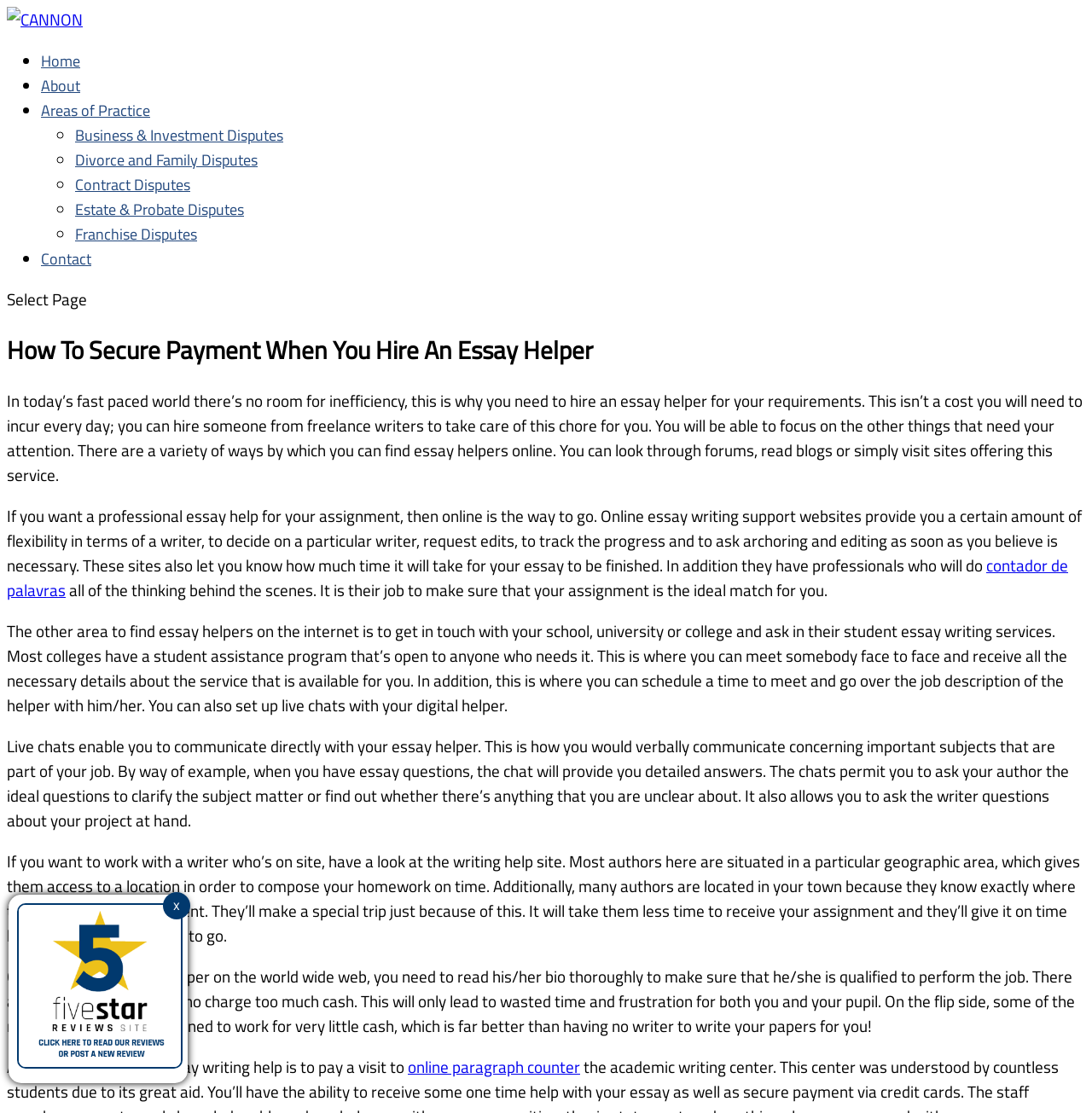What is another way to find essay helpers?
Look at the image and respond with a one-word or short-phrase answer.

Through school or college